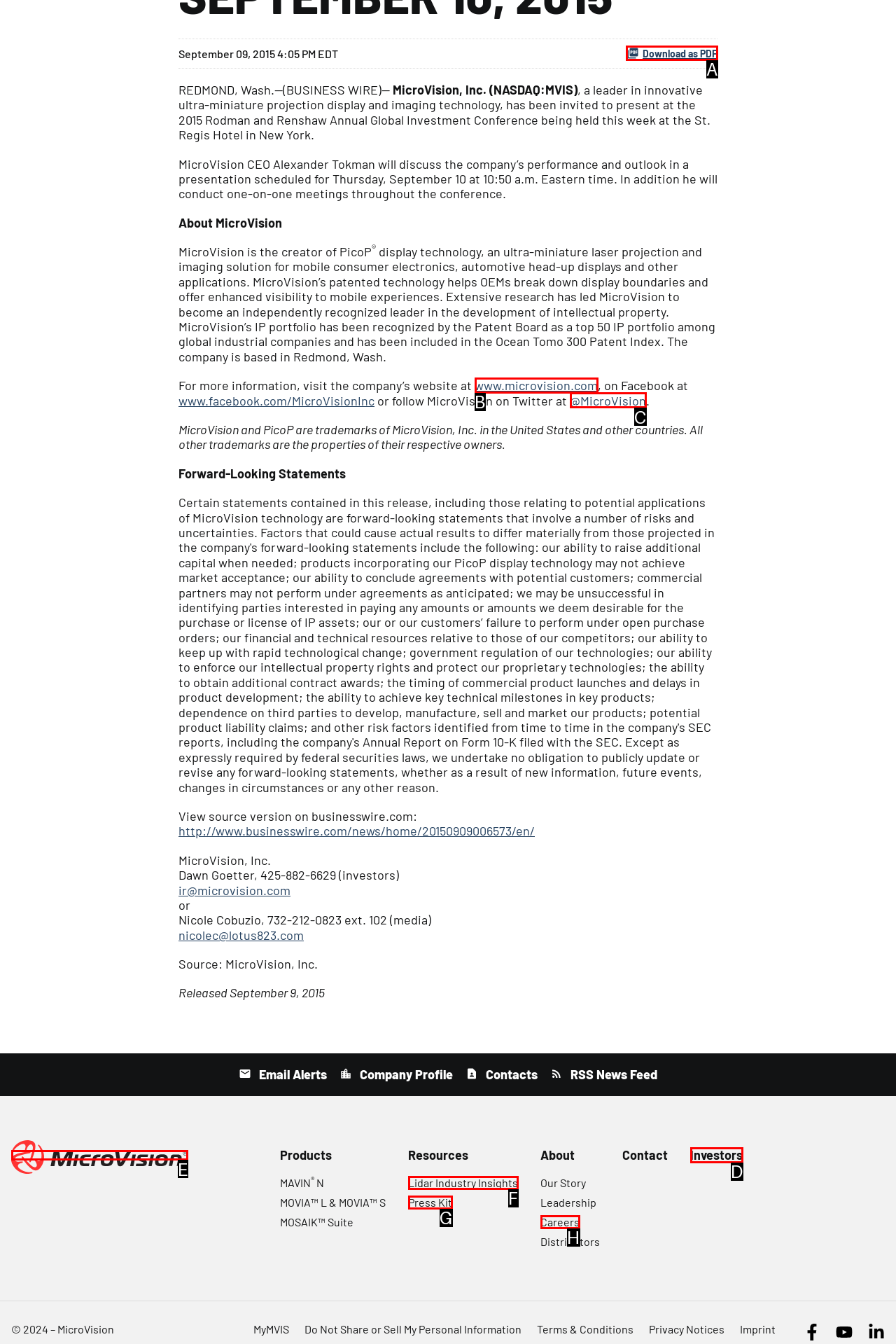Tell me the letter of the UI element I should click to accomplish the task: Download as PDF based on the choices provided in the screenshot.

A